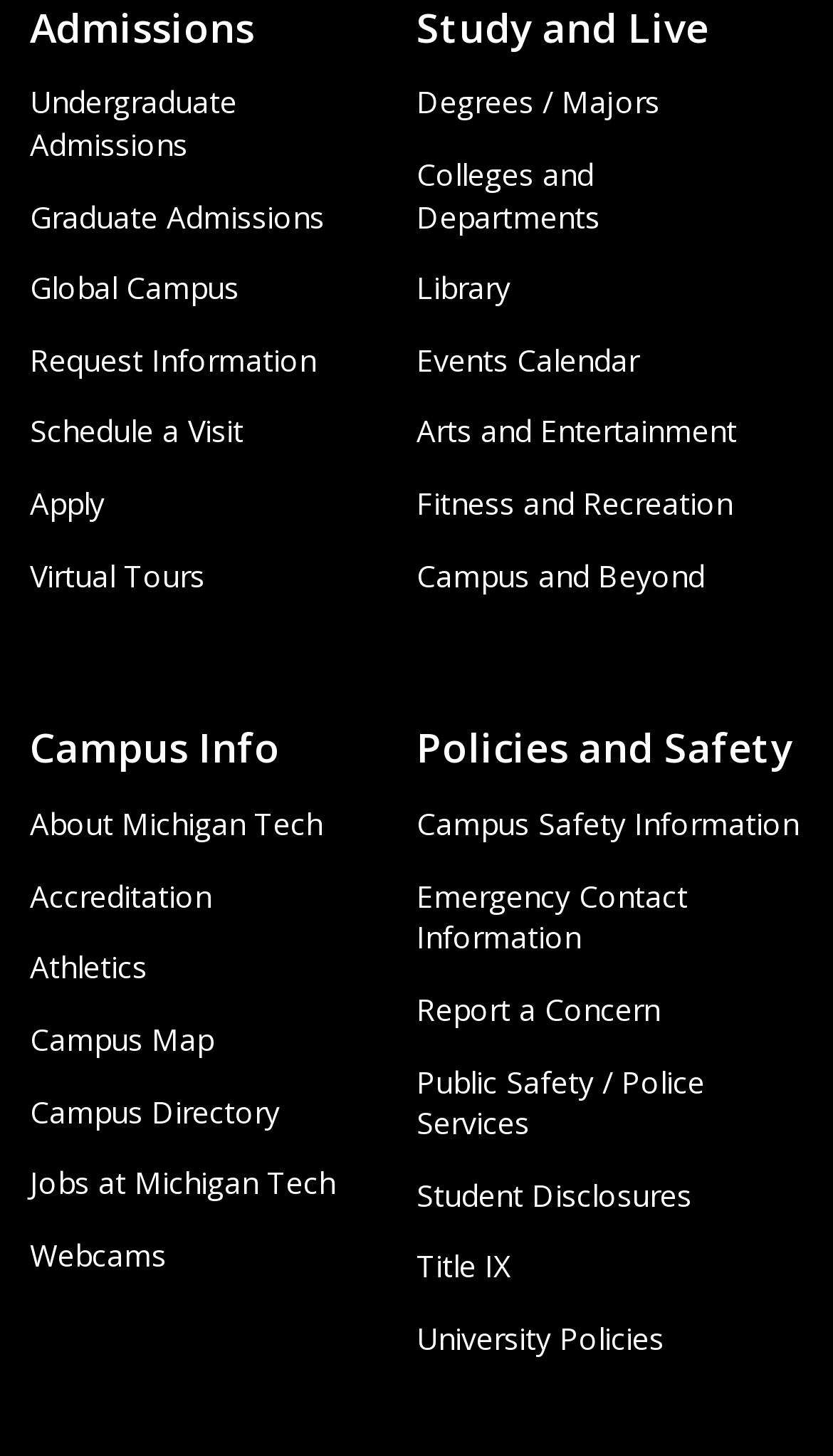Give a short answer to this question using one word or a phrase:
What is the second category of 'Study and Live'?

Colleges and Departments